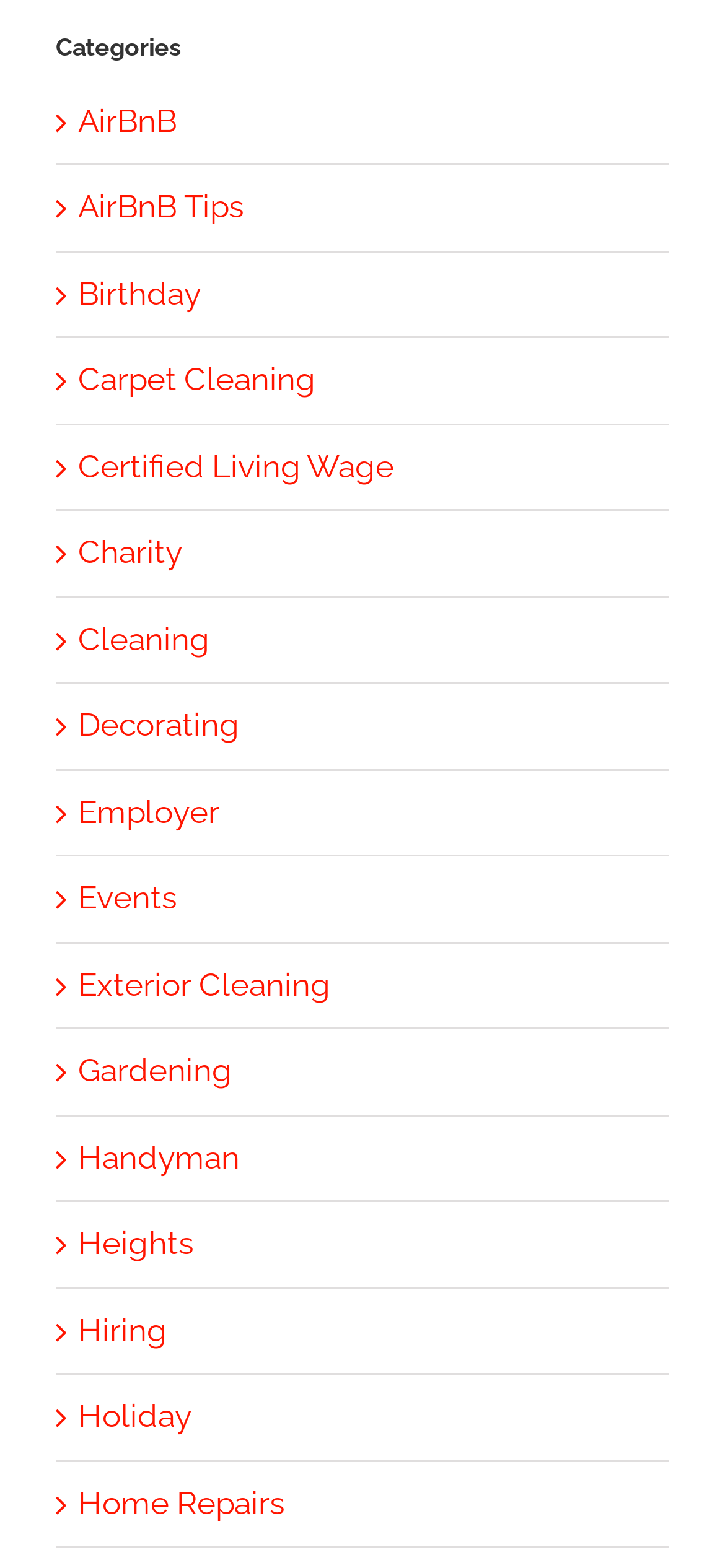Determine the bounding box coordinates of the clickable region to execute the instruction: "Browse Events". The coordinates should be four float numbers between 0 and 1, denoted as [left, top, right, bottom].

[0.108, 0.558, 0.897, 0.588]